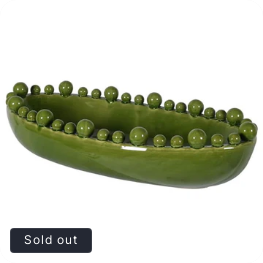Detail every visible element in the image extensively.

This image showcases a beautifully crafted **Green Oval Bobble Edged Bowl**, characterized by its unique design featuring a bobble edge that adds a playful touch to its elegant shape. The bowl is a vibrant green color, perfect for enhancing any decor. Unfortunately, this item is currently marked as **"Sold out."** The regular price for the bowl was **£76.00 GBP**, reflecting its quality and artistic craftsmanship. This item would make a charming addition to any home, suitable for decorative use or practical purposes.